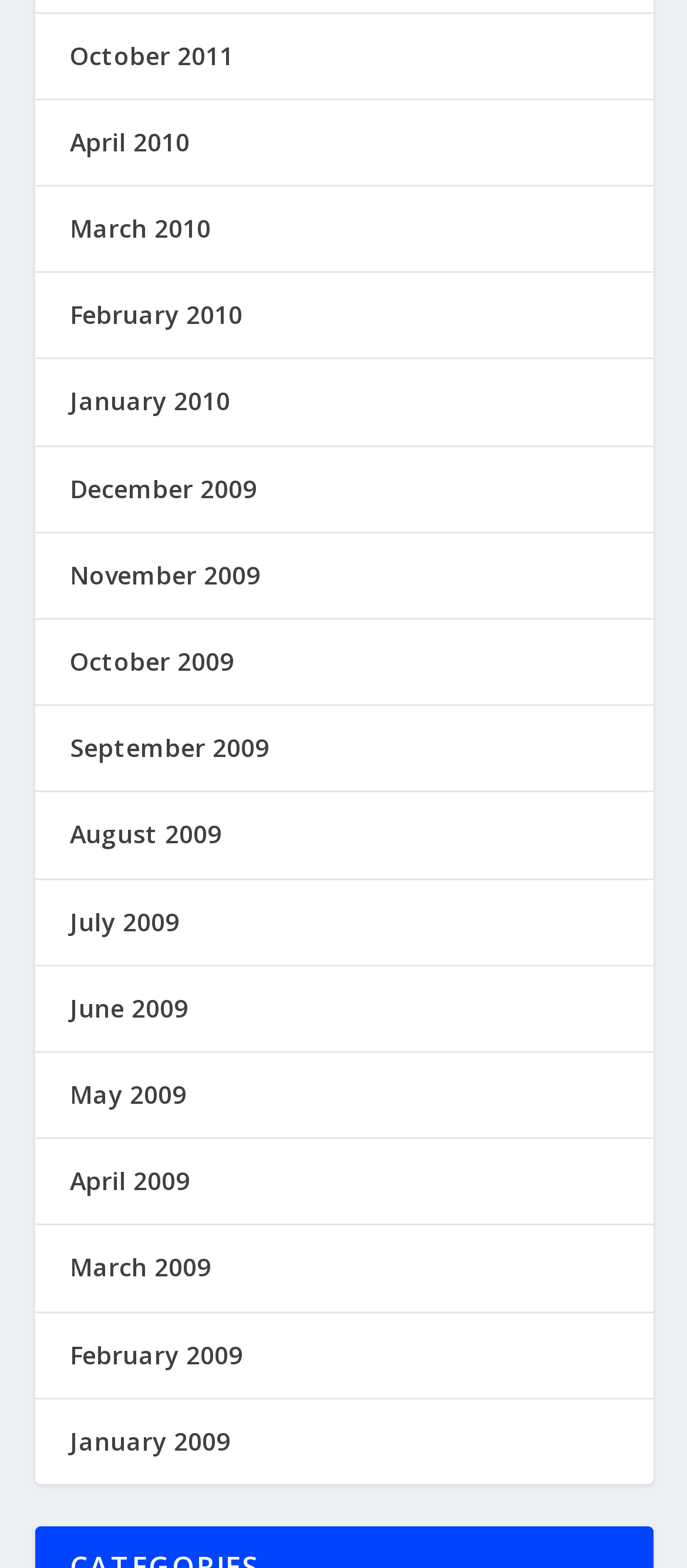What is the earliest month available?
Could you answer the question with a detailed and thorough explanation?

By examining the list of links on the webpage, I found that the earliest month available is January 2009, which is the last link in the list.